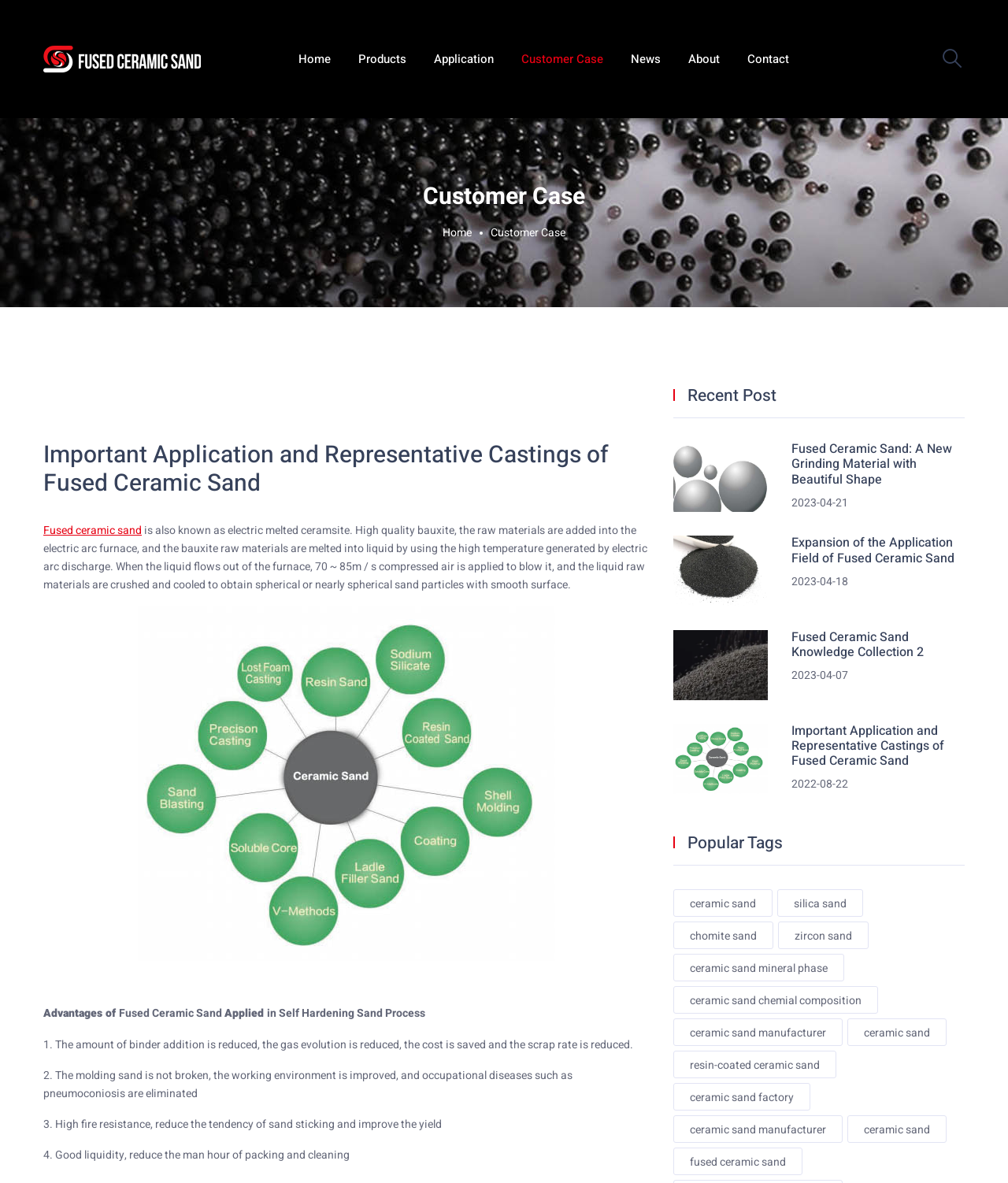What is fused ceramic sand also known as?
Based on the screenshot, give a detailed explanation to answer the question.

According to the webpage, fused ceramic sand is also known as electric melted ceramsite, which is mentioned in the description of the production process of fused ceramic sand.